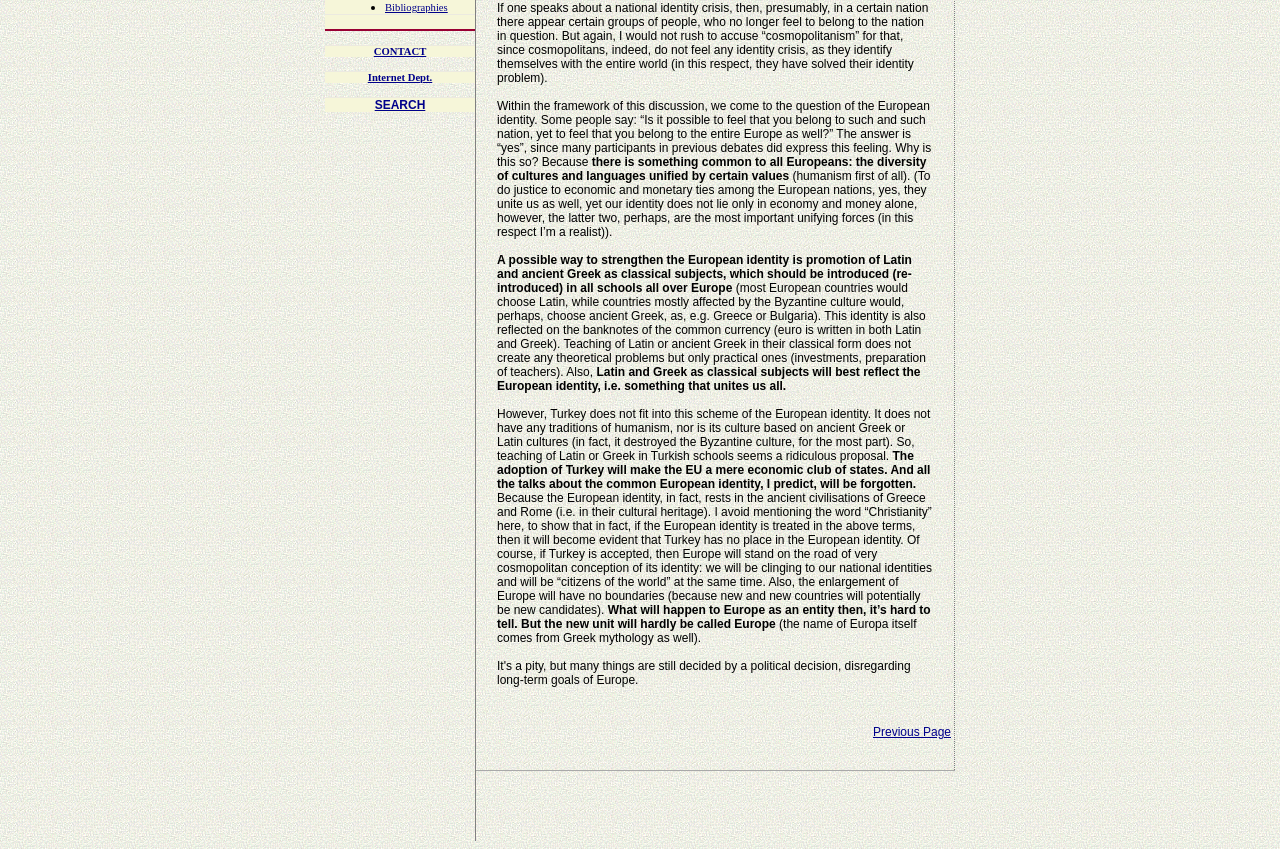Find the bounding box of the UI element described as: "CONTACT". The bounding box coordinates should be given as four float values between 0 and 1, i.e., [left, top, right, bottom].

[0.292, 0.054, 0.333, 0.067]